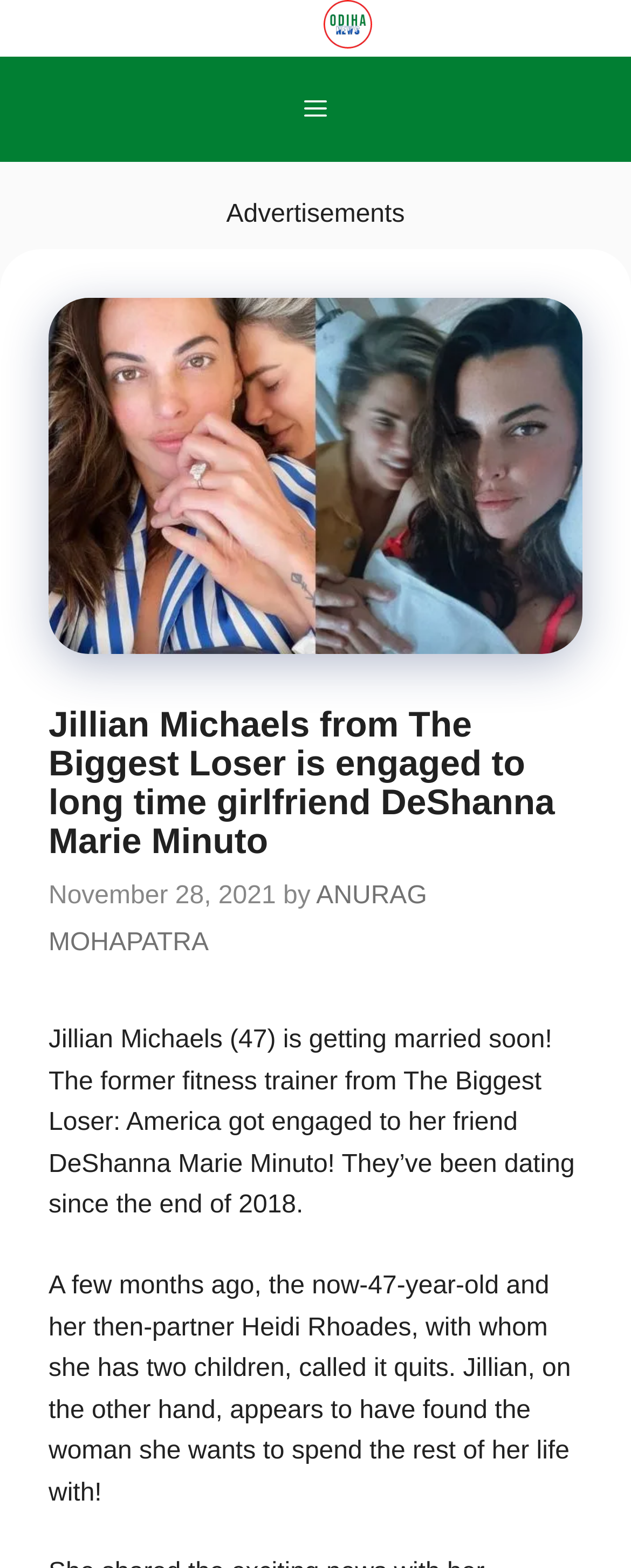Give a one-word or one-phrase response to the question:
When did Jillian Michaels start dating DeShanna Marie Minuto?

End of 2018